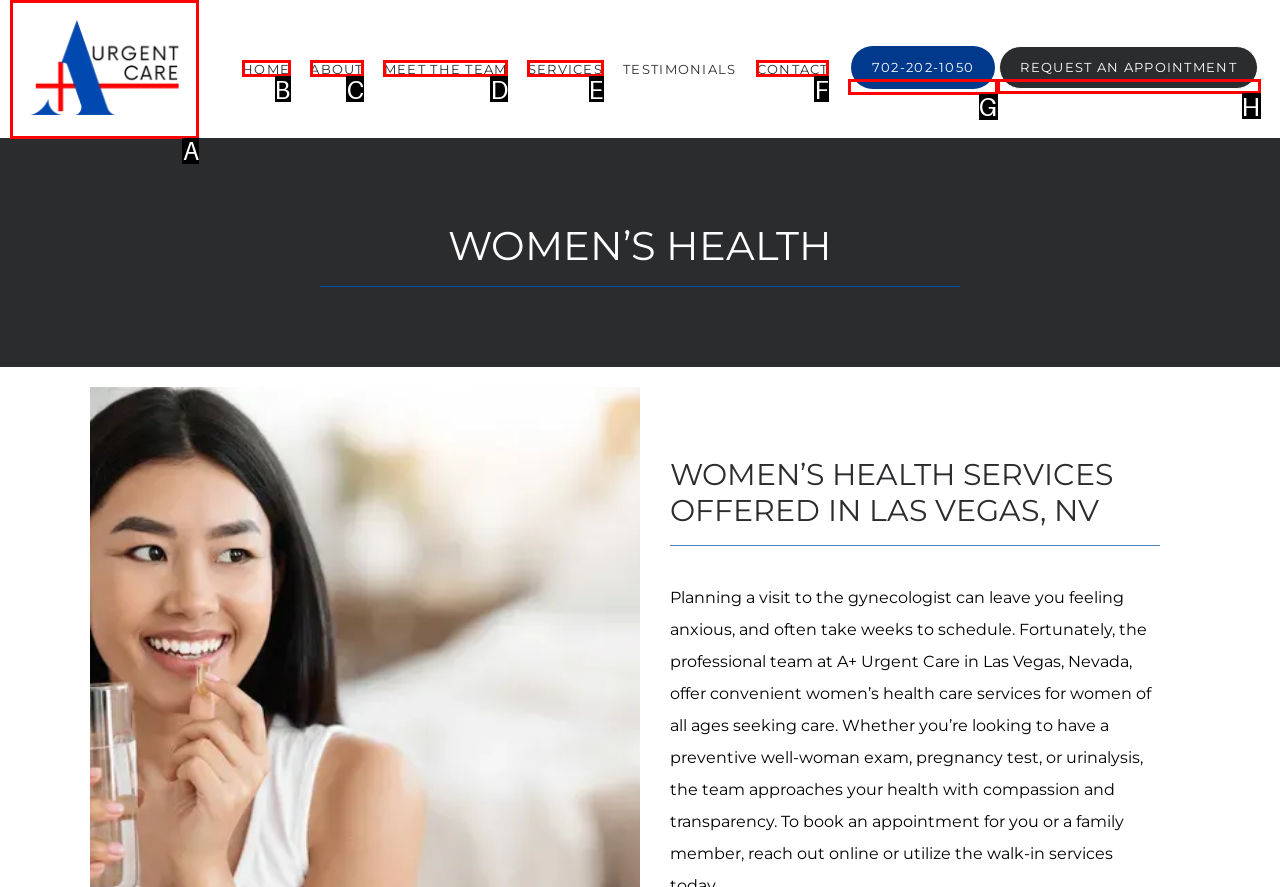Based on the task: Call the phone number, which UI element should be clicked? Answer with the letter that corresponds to the correct option from the choices given.

G